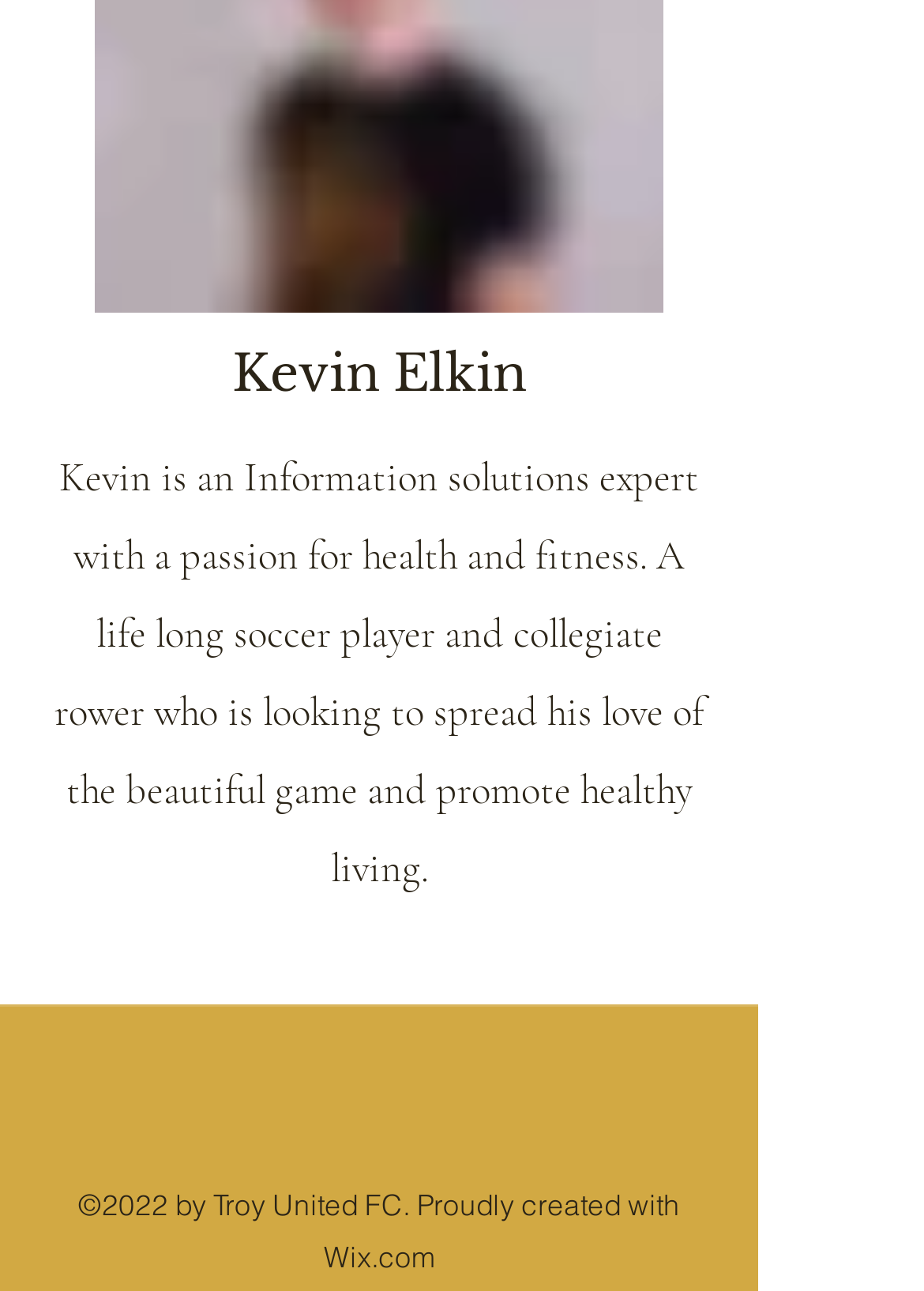Please provide a one-word or phrase answer to the question: 
What is the name of the soccer team?

Troy United FC